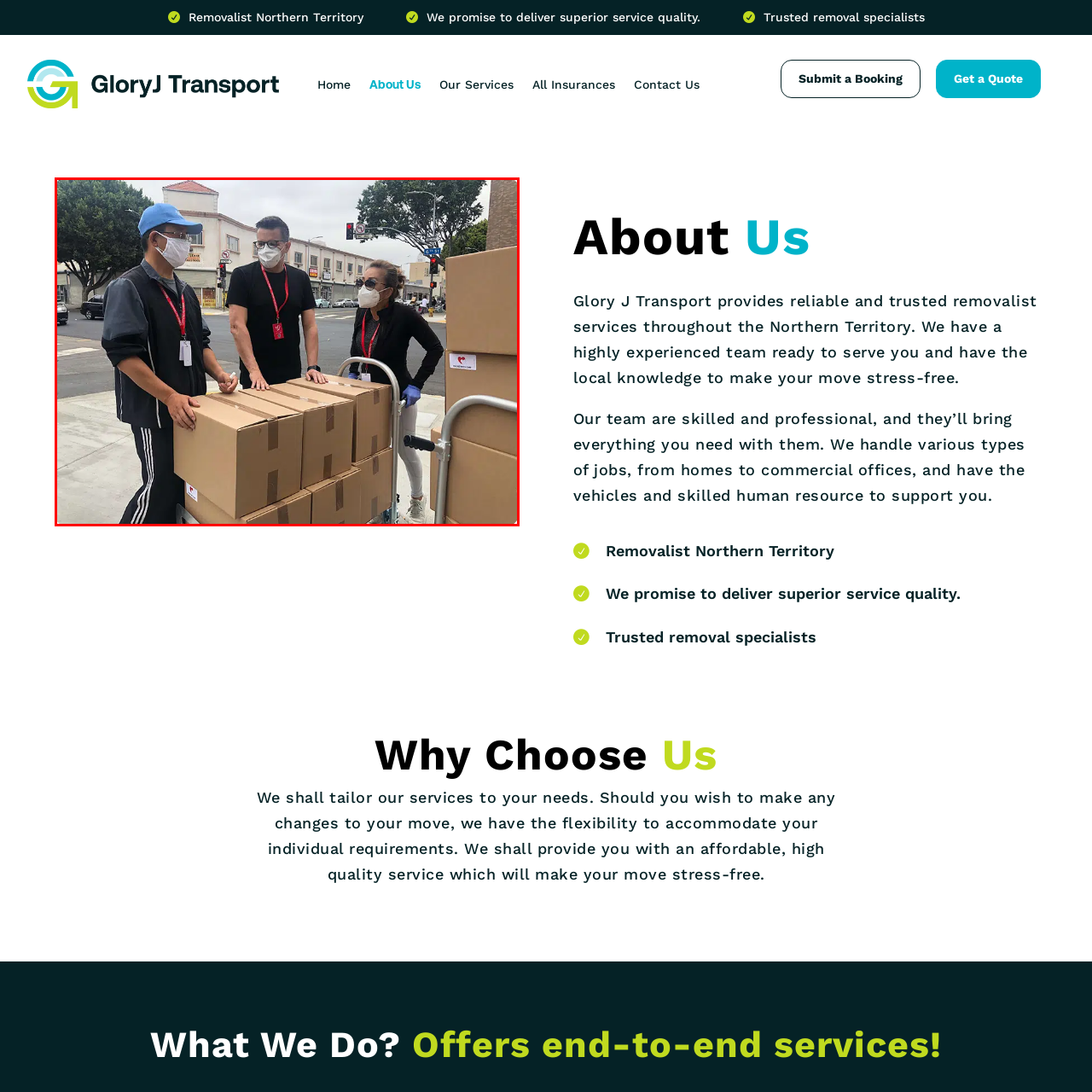Look closely at the part of the image inside the red bounding box, then respond in a word or phrase: What color are the lanyards worn by the removalists?

Red